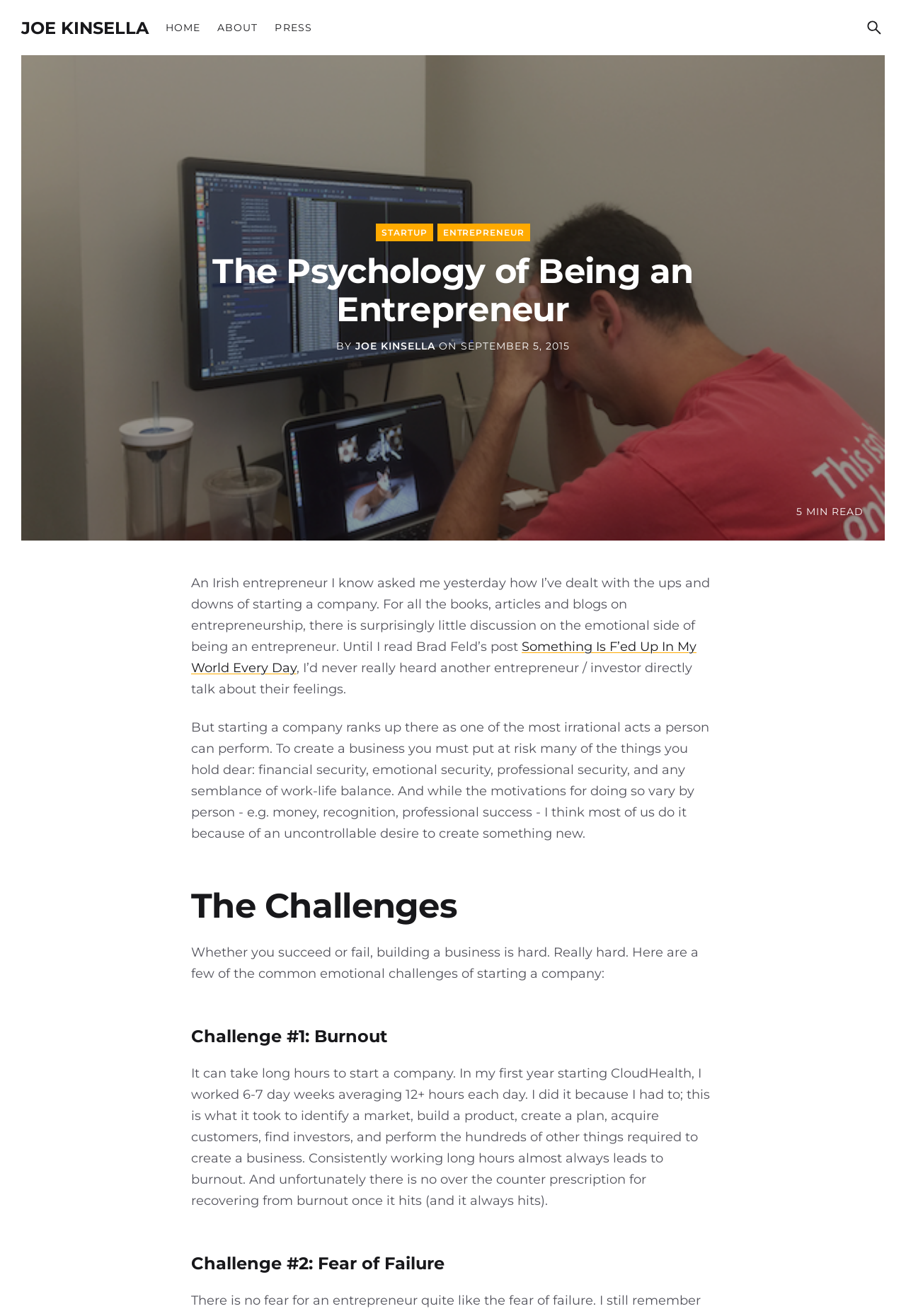How many days a week did the author work in the first year of starting CloudHealth?
Answer the question in as much detail as possible.

I determined the number of days the author worked in the first year of starting CloudHealth by looking at the text 'I worked 6-7 day weeks averaging 12+ hours each day' which is located in the section describing the challenge of burnout.